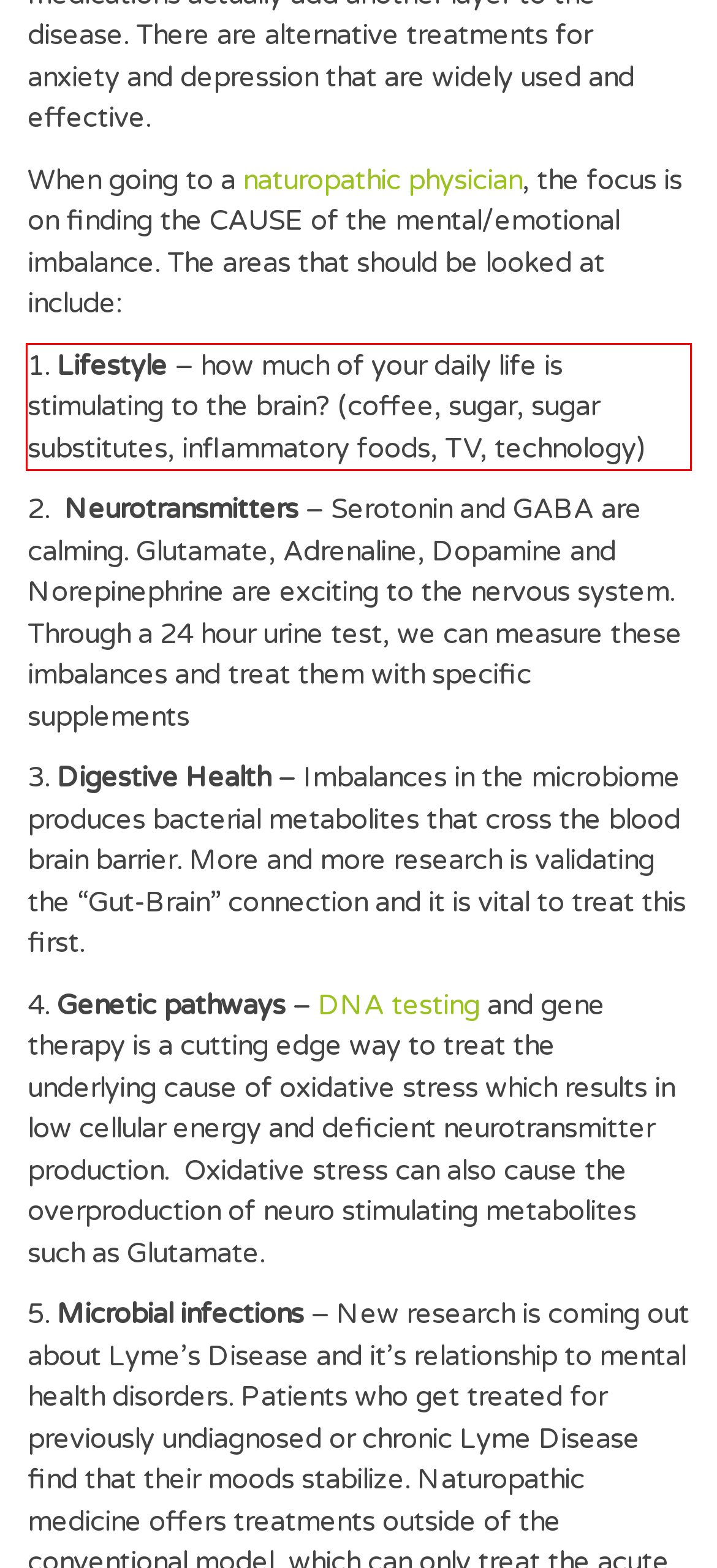You are given a screenshot showing a webpage with a red bounding box. Perform OCR to capture the text within the red bounding box.

1. Lifestyle – how much of your daily life is stimulating to the brain? (coffee, sugar, sugar substitutes, inflammatory foods, TV, technology)